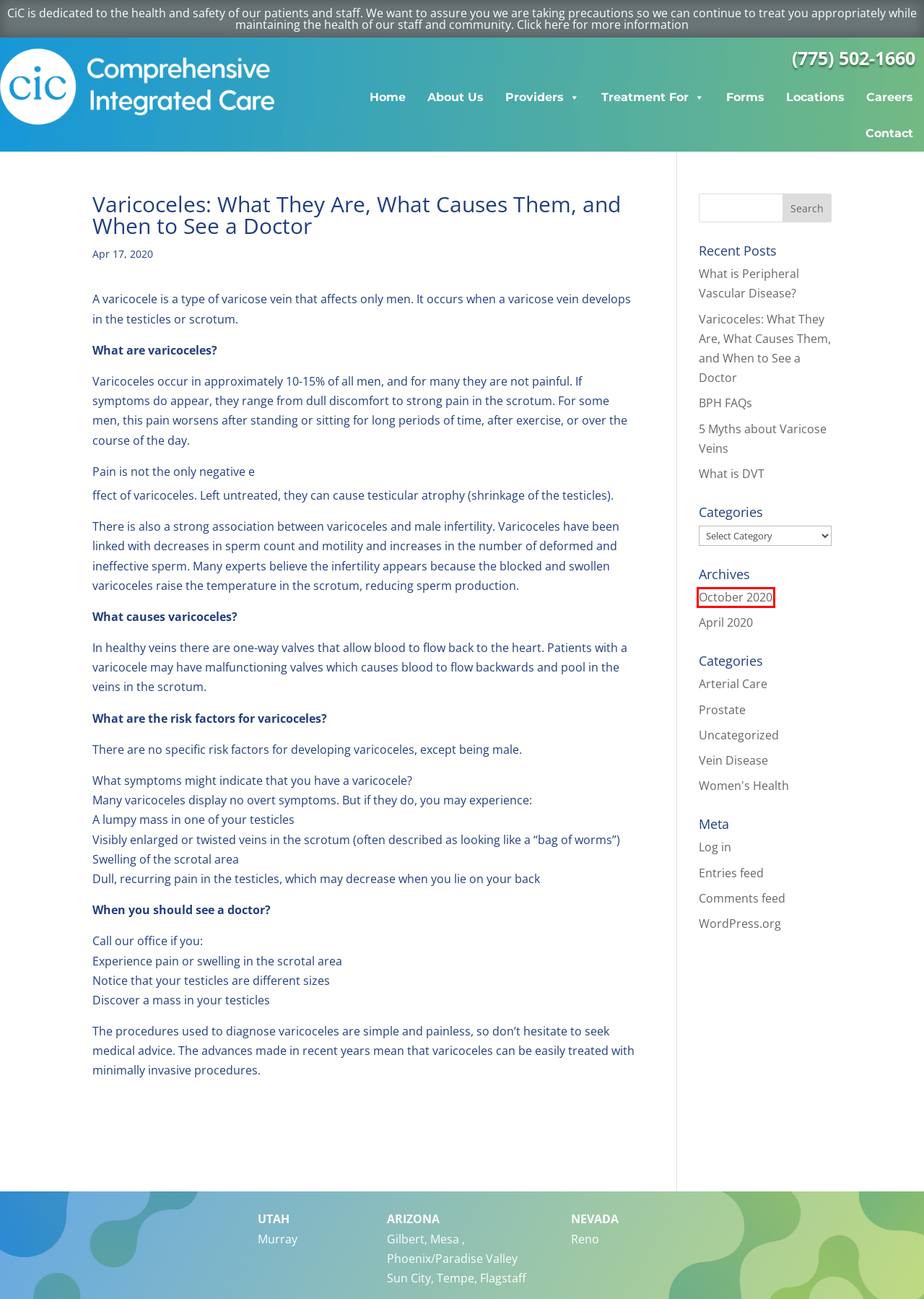You have a screenshot showing a webpage with a red bounding box around a UI element. Choose the webpage description that best matches the new page after clicking the highlighted element. Here are the options:
A. Prostate Archives - Nevada Comprehensive Integrated Care | CiC
B. Blog Tool, Publishing Platform, and CMS – WordPress.org
C. October 2020 - Nevada Comprehensive Integrated Care | CiC
D. Arterial Care Archives - Nevada Comprehensive Integrated Care | CiC
E. Comprehensive Integrated Care | Minimally Invasive Treatments
F. Contact - Nevada Comprehensive Integrated Care | CiC
G. 5 Myths about Varicose Veins - Nevada Comprehensive Integrated Care | CiC
H. What is DVT - Nevada Comprehensive Integrated Care | CiC

C